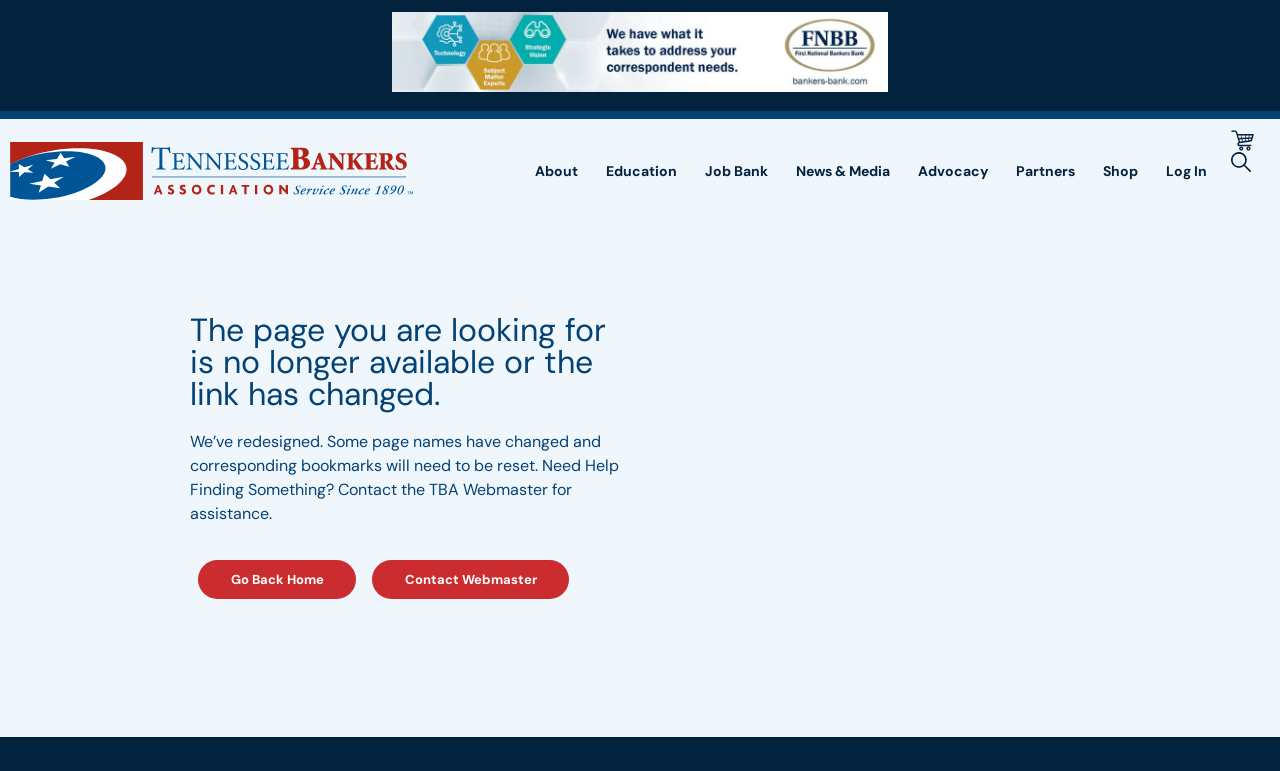Please identify the primary heading of the webpage and give its text content.

The page you are looking for is no longer available or the link has changed.